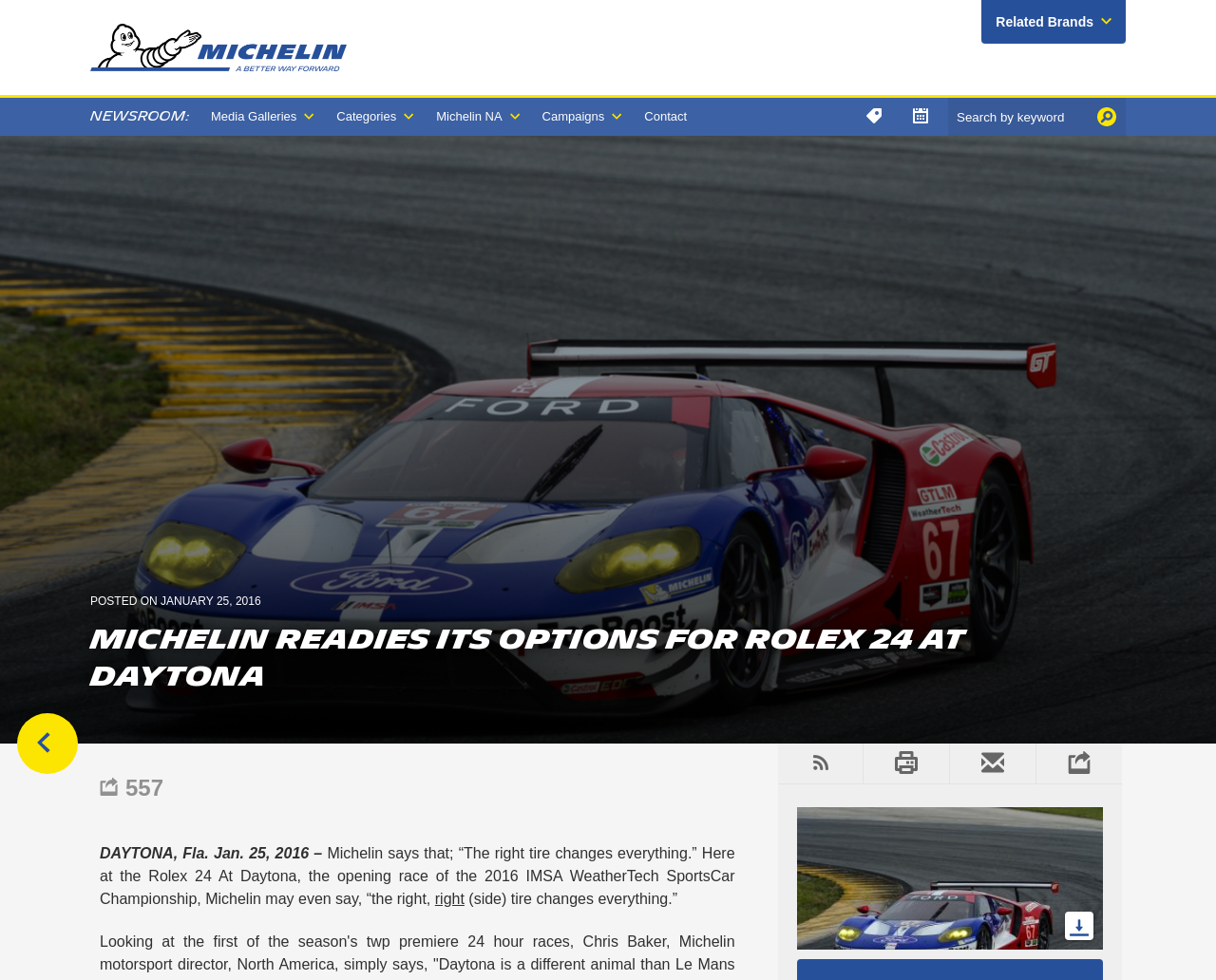Please locate the bounding box coordinates for the element that should be clicked to achieve the following instruction: "View Media Galleries". Ensure the coordinates are given as four float numbers between 0 and 1, i.e., [left, top, right, bottom].

[0.164, 0.1, 0.267, 0.139]